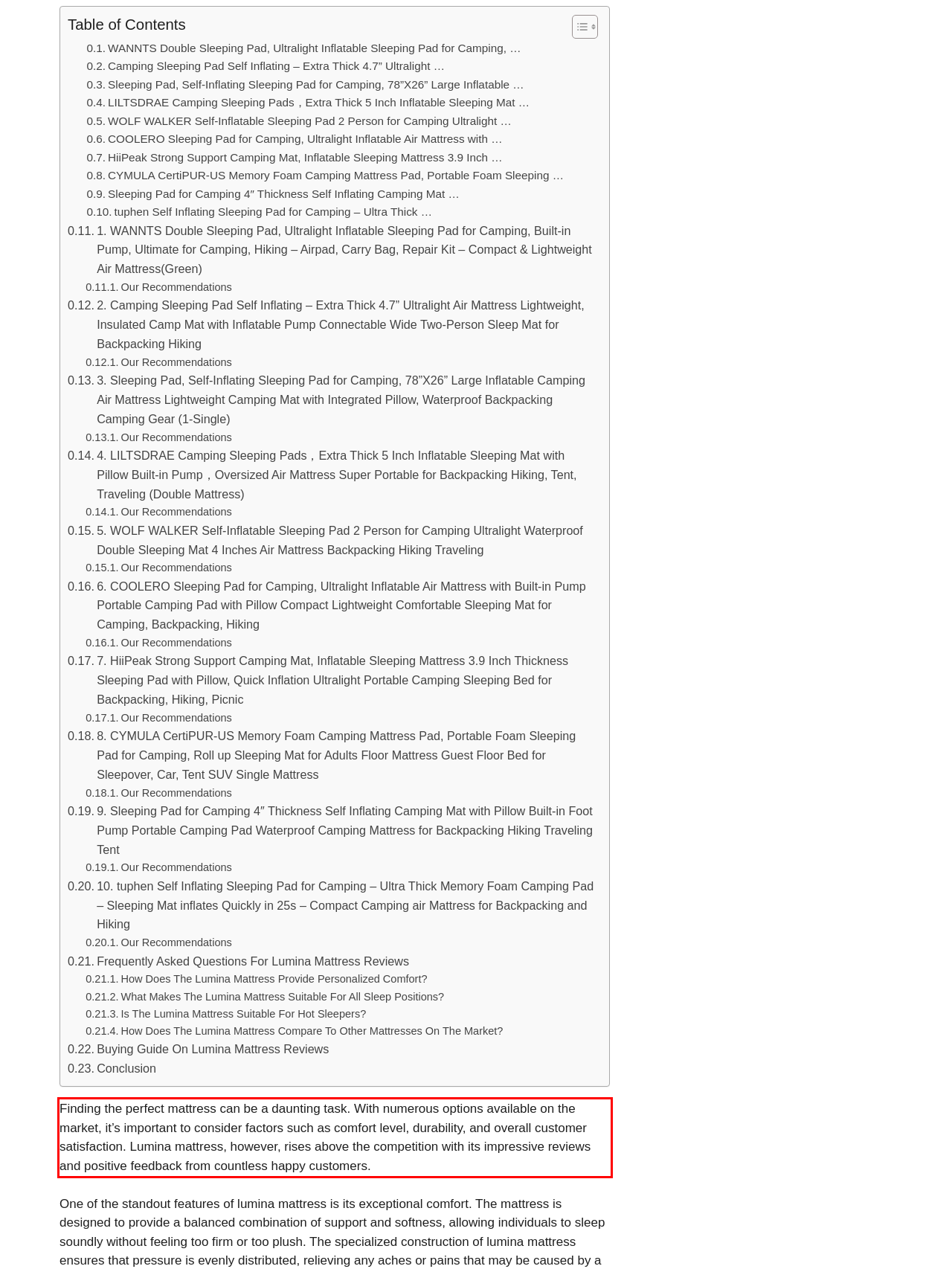Please identify and extract the text from the UI element that is surrounded by a red bounding box in the provided webpage screenshot.

Finding the perfect mattress can be a daunting task. With numerous options available on the market, it’s important to consider factors such as comfort level, durability, and overall customer satisfaction. Lumina mattress, however, rises above the competition with its impressive reviews and positive feedback from countless happy customers.